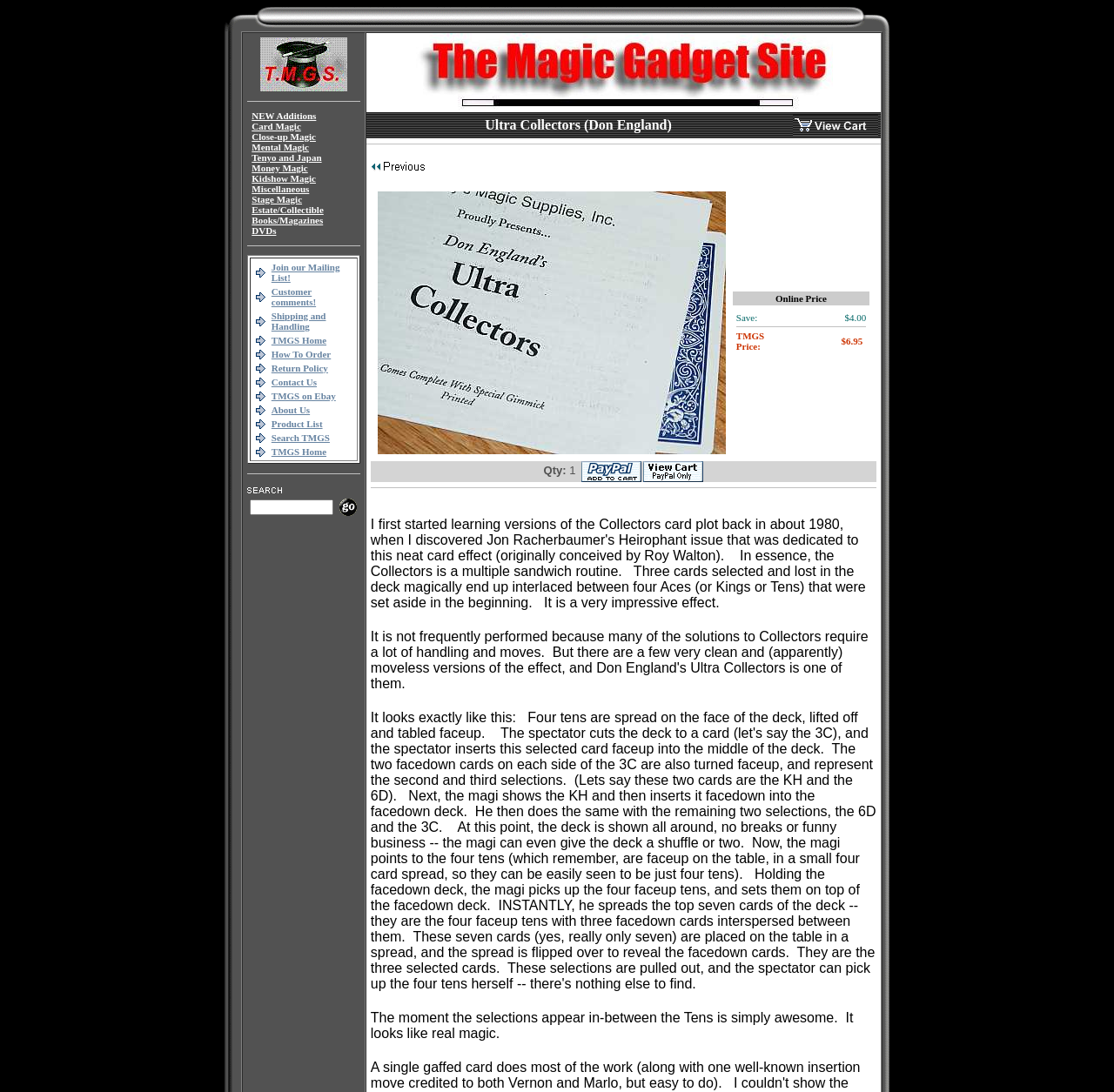Please specify the coordinates of the bounding box for the element that should be clicked to carry out this instruction: "Click on the 'NEW Additions' link". The coordinates must be four float numbers between 0 and 1, formatted as [left, top, right, bottom].

[0.226, 0.101, 0.284, 0.111]